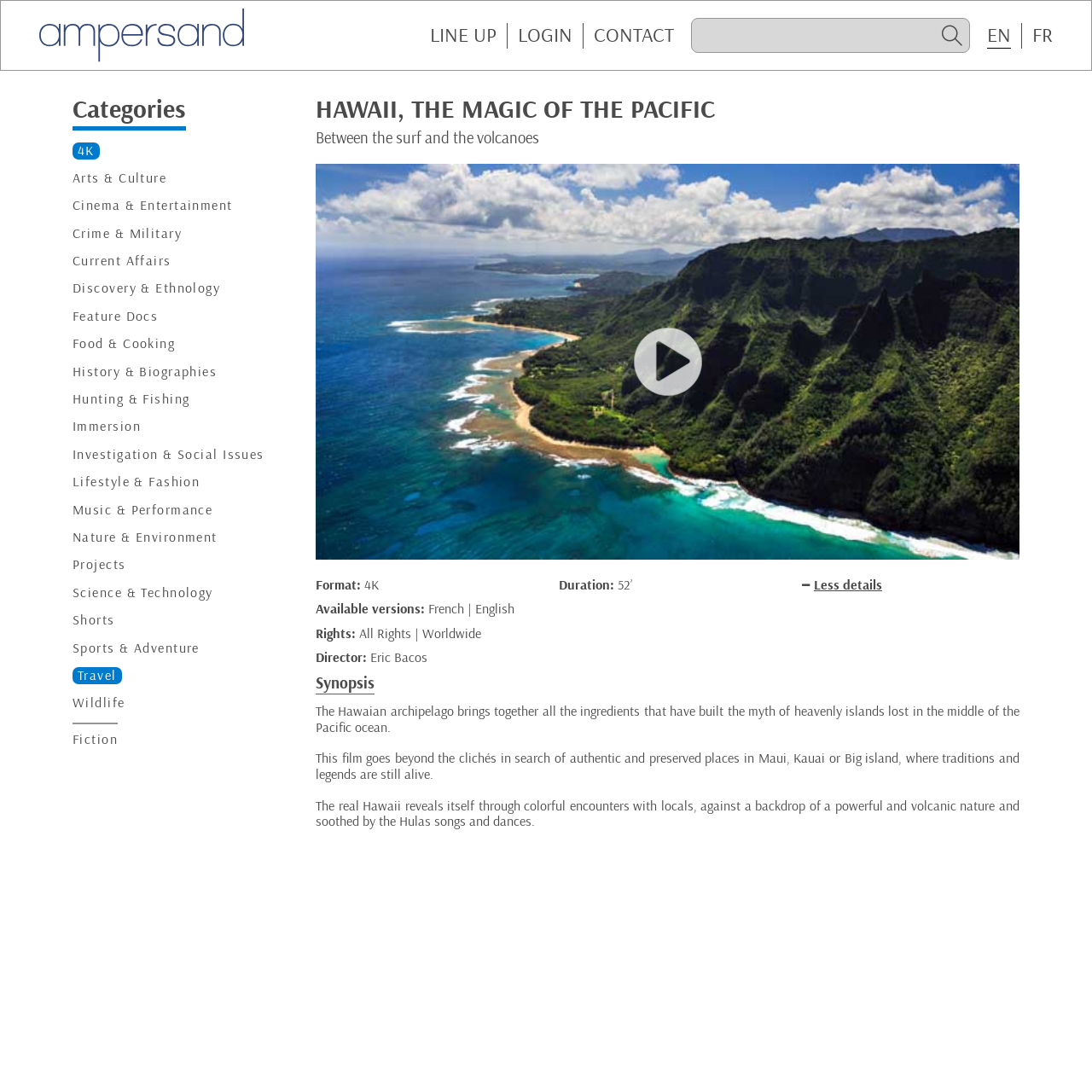Can you provide the bounding box coordinates for the element that should be clicked to implement the instruction: "Click on the LINE UP link"?

[0.394, 0.021, 0.455, 0.044]